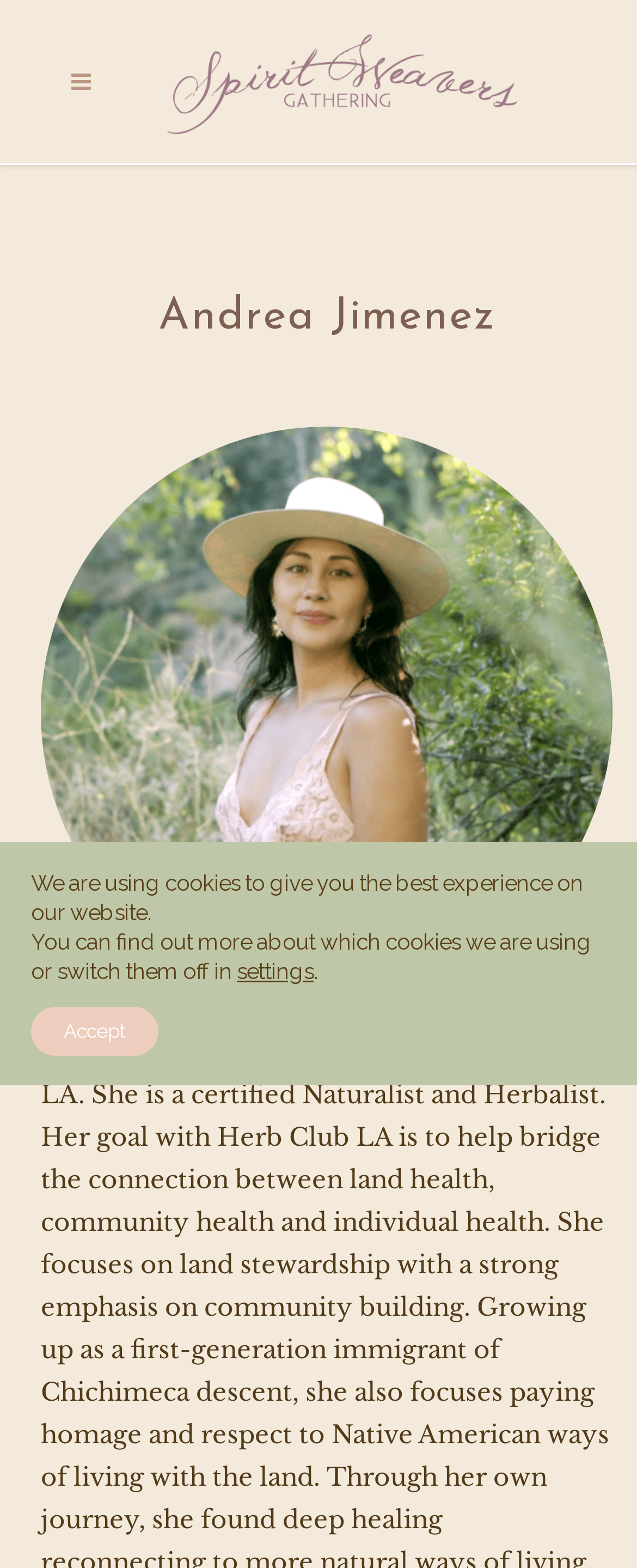Identify the bounding box coordinates for the UI element described as follows: "settings". Ensure the coordinates are four float numbers between 0 and 1, formatted as [left, top, right, bottom].

[0.372, 0.61, 0.492, 0.629]